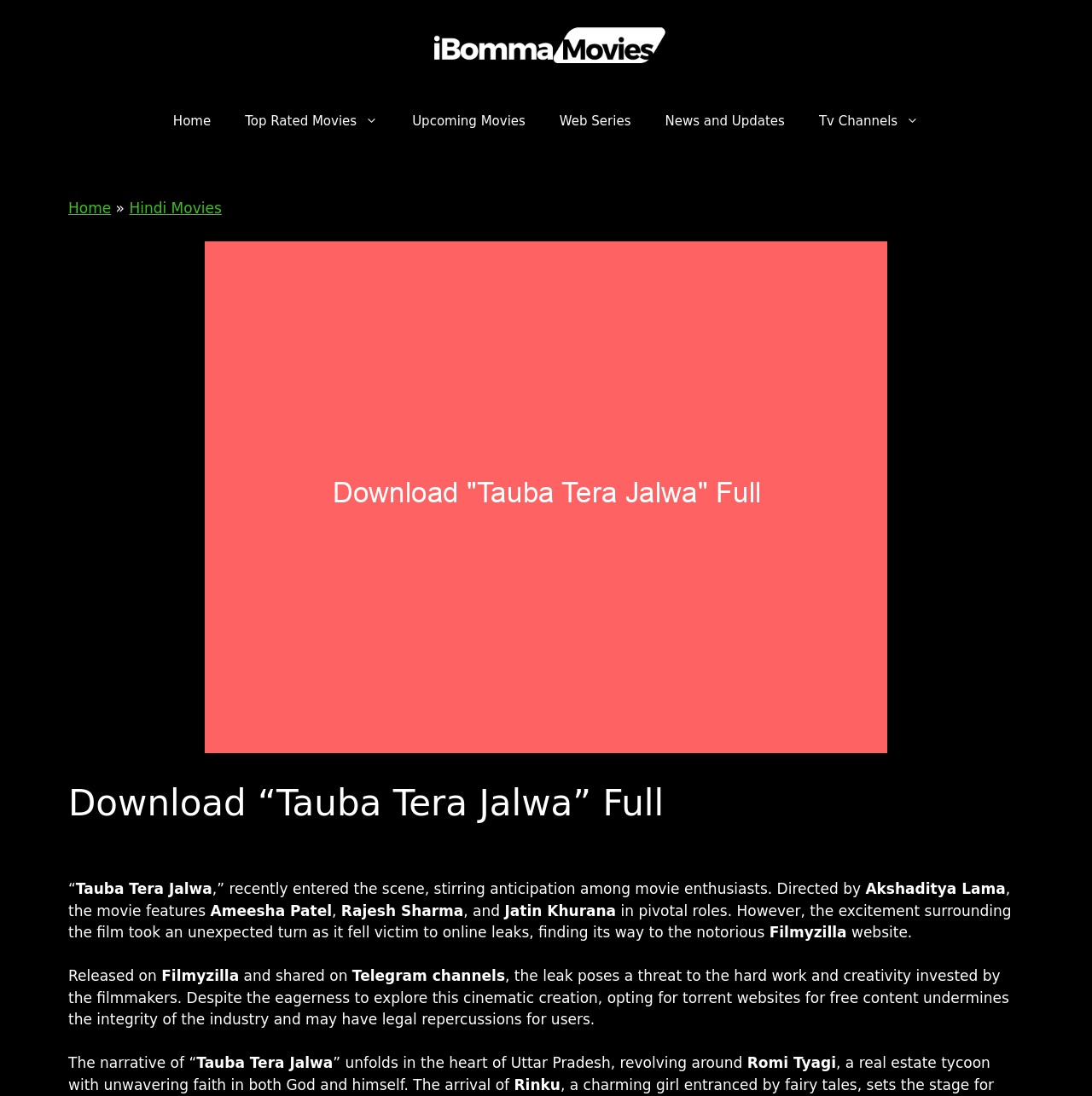Look at the image and give a detailed response to the following question: What is the name of the actress who features in the movie?

The name of the actress who features in the movie is mentioned in the text description, where it says 'the movie features Ameesha Patel'. This information is provided to give credit to the actress who is part of the movie's cast.